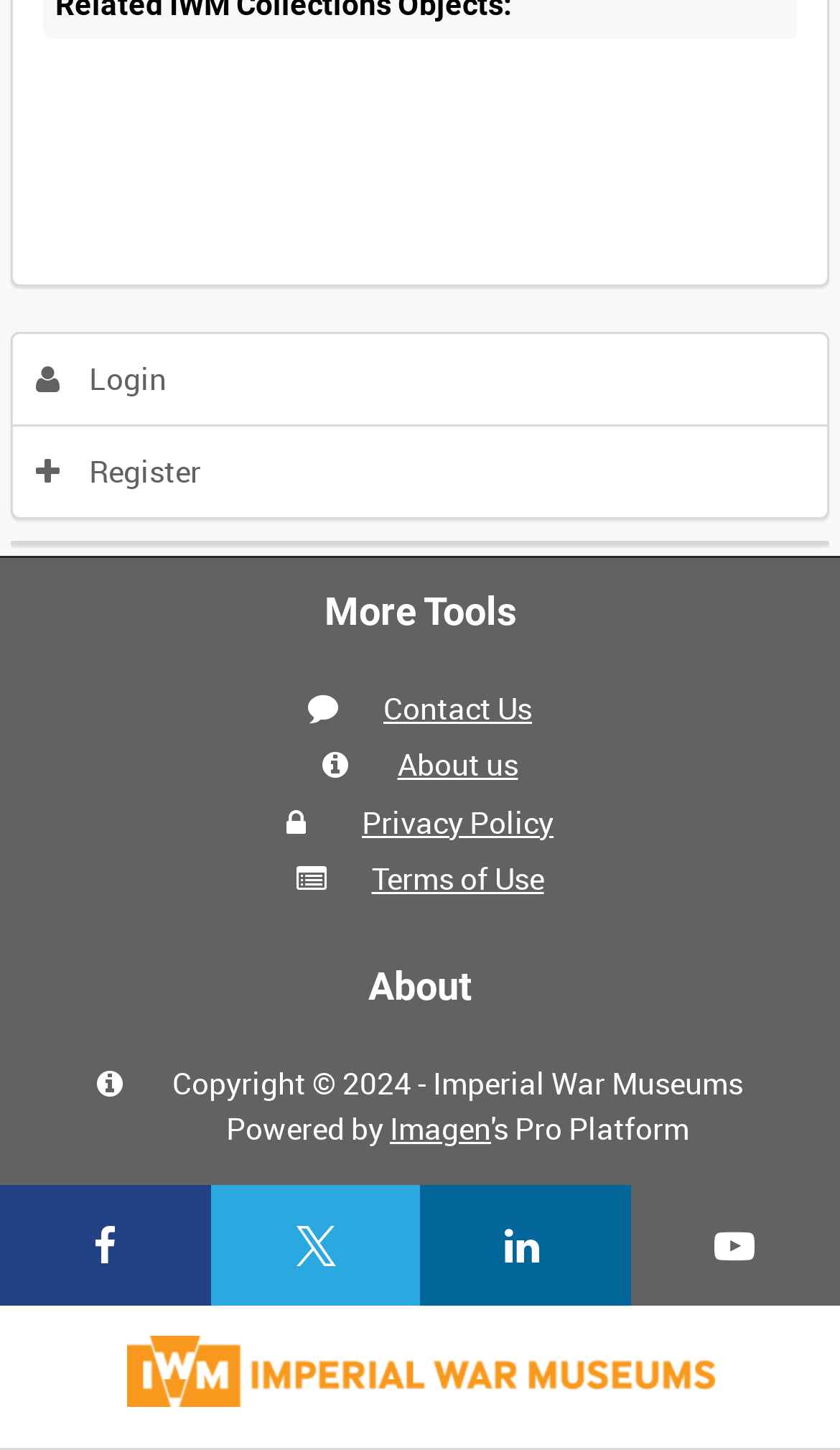Locate the bounding box coordinates of the element's region that should be clicked to carry out the following instruction: "Click on Site logo image". The coordinates need to be four float numbers between 0 and 1, i.e., [left, top, right, bottom].

[0.15, 0.921, 0.85, 0.971]